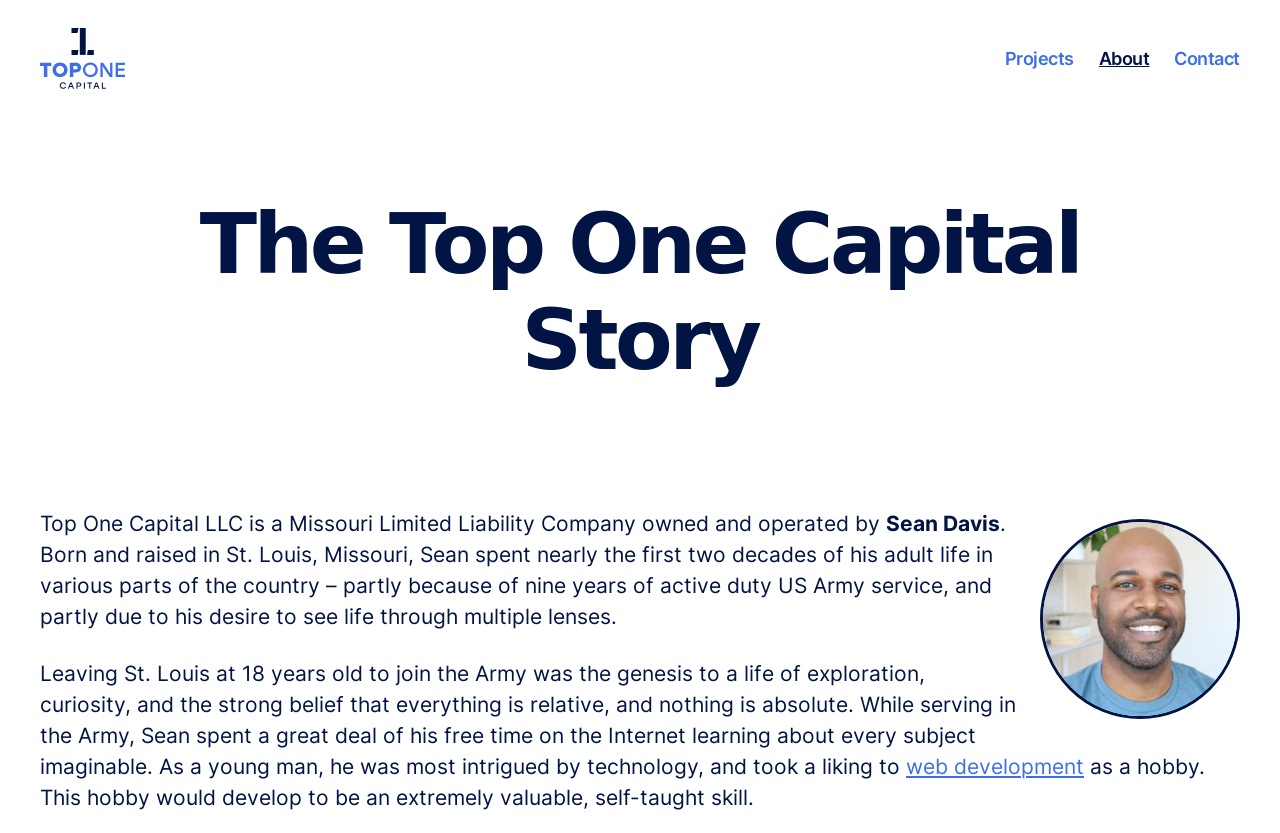What did Sean Davis do for nine years?
Provide a short answer using one word or a brief phrase based on the image.

Active duty US Army service